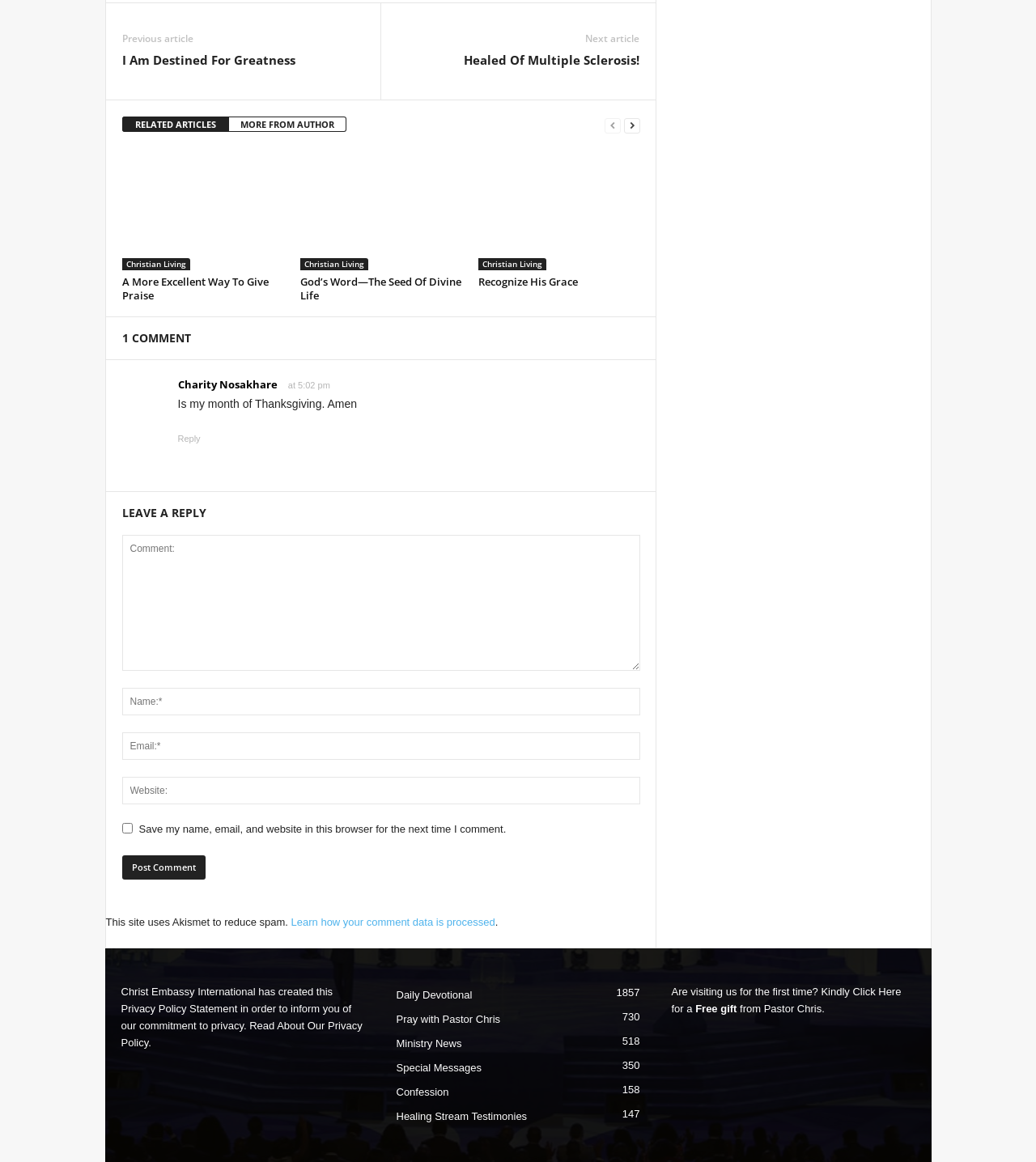How many comments are there on this webpage?
Using the image, give a concise answer in the form of a single word or short phrase.

1